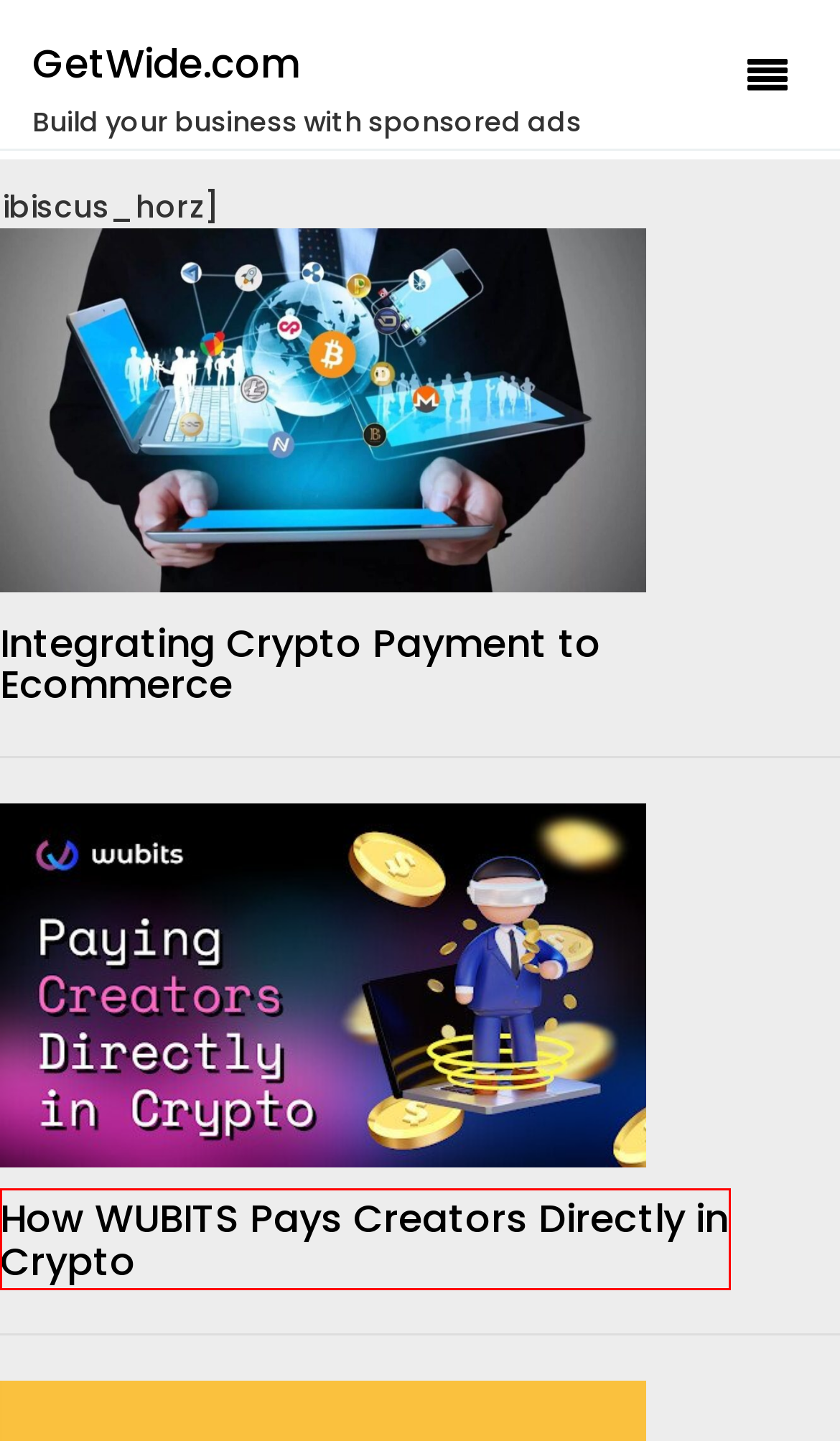You have a screenshot of a webpage where a red bounding box highlights a specific UI element. Identify the description that best matches the resulting webpage after the highlighted element is clicked. The choices are:
A. cost – GetWide.com
B. 6 of the Best and Most Popular Twitter Tools – GetWide.com
C. How WUBITS Pays Creators Directly in Crypto – GetWide.com
D. Realized – GetWide.com
E. Scheduling – GetWide.com
F. software – GetWide.com
G. Why Arbitrage is a solid crypto investment strategy – GetWide.com
H. New Platforms That Help to Increase Your Reach on Social Media – GetWide.com

C